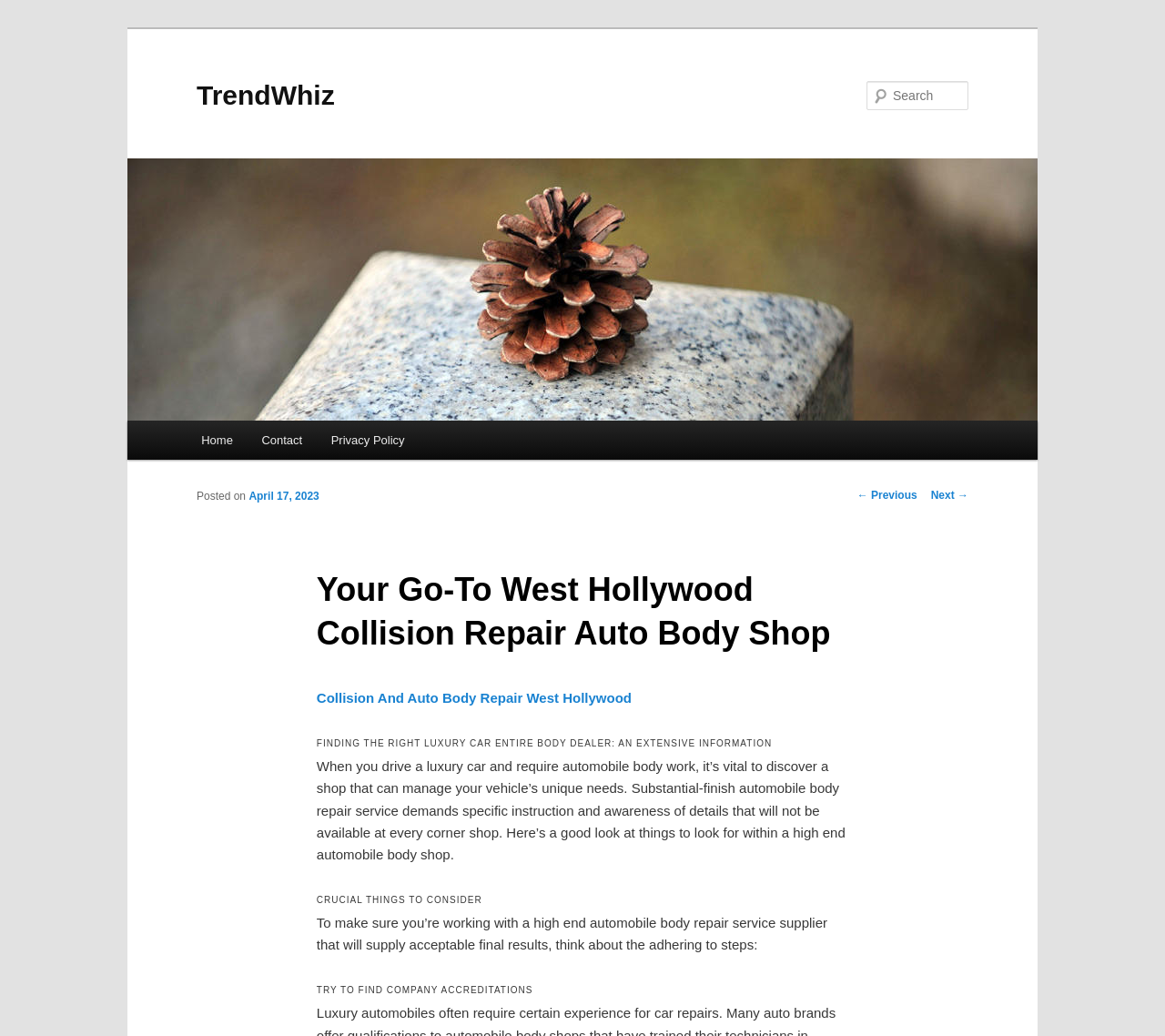Locate the bounding box of the UI element described in the following text: "April 17, 2023".

[0.214, 0.473, 0.274, 0.485]